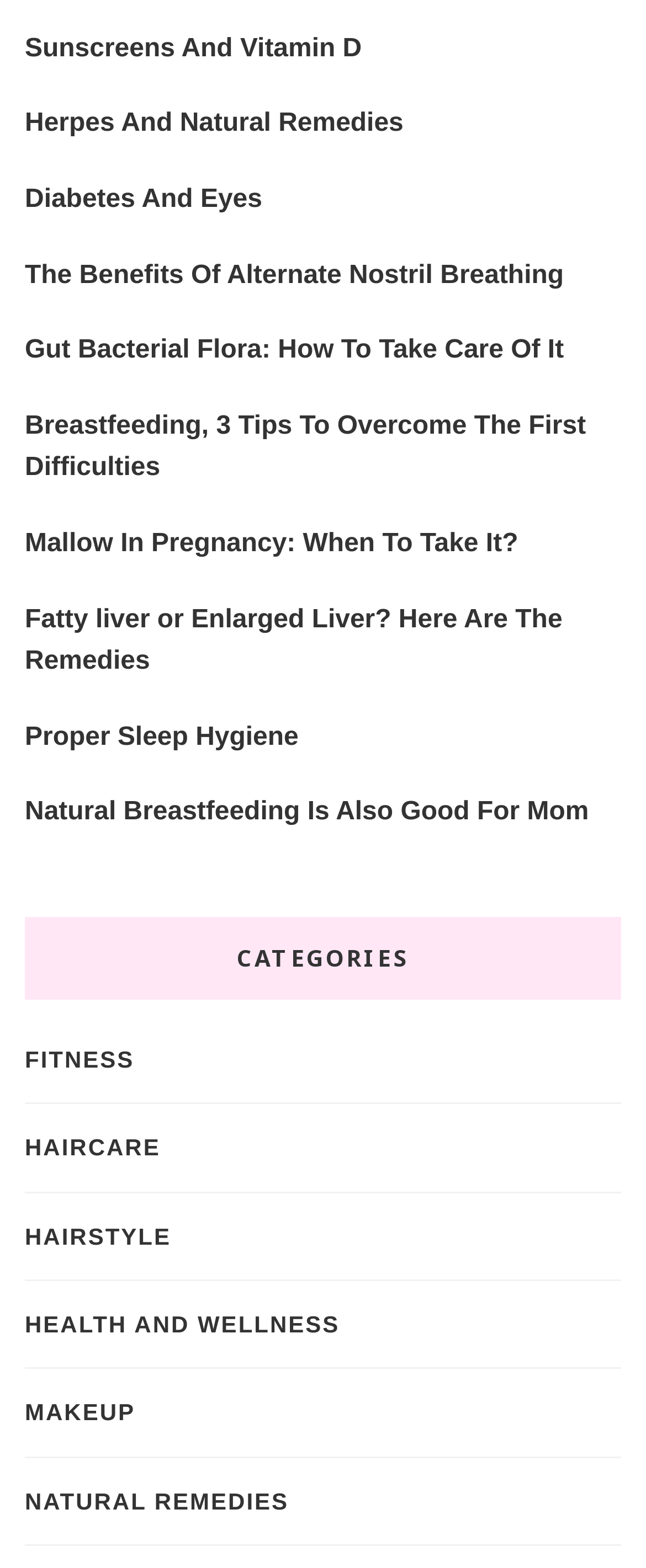Locate the bounding box coordinates of the area that needs to be clicked to fulfill the following instruction: "Learn about natural remedies for herpes". The coordinates should be in the format of four float numbers between 0 and 1, namely [left, top, right, bottom].

[0.038, 0.066, 0.625, 0.093]